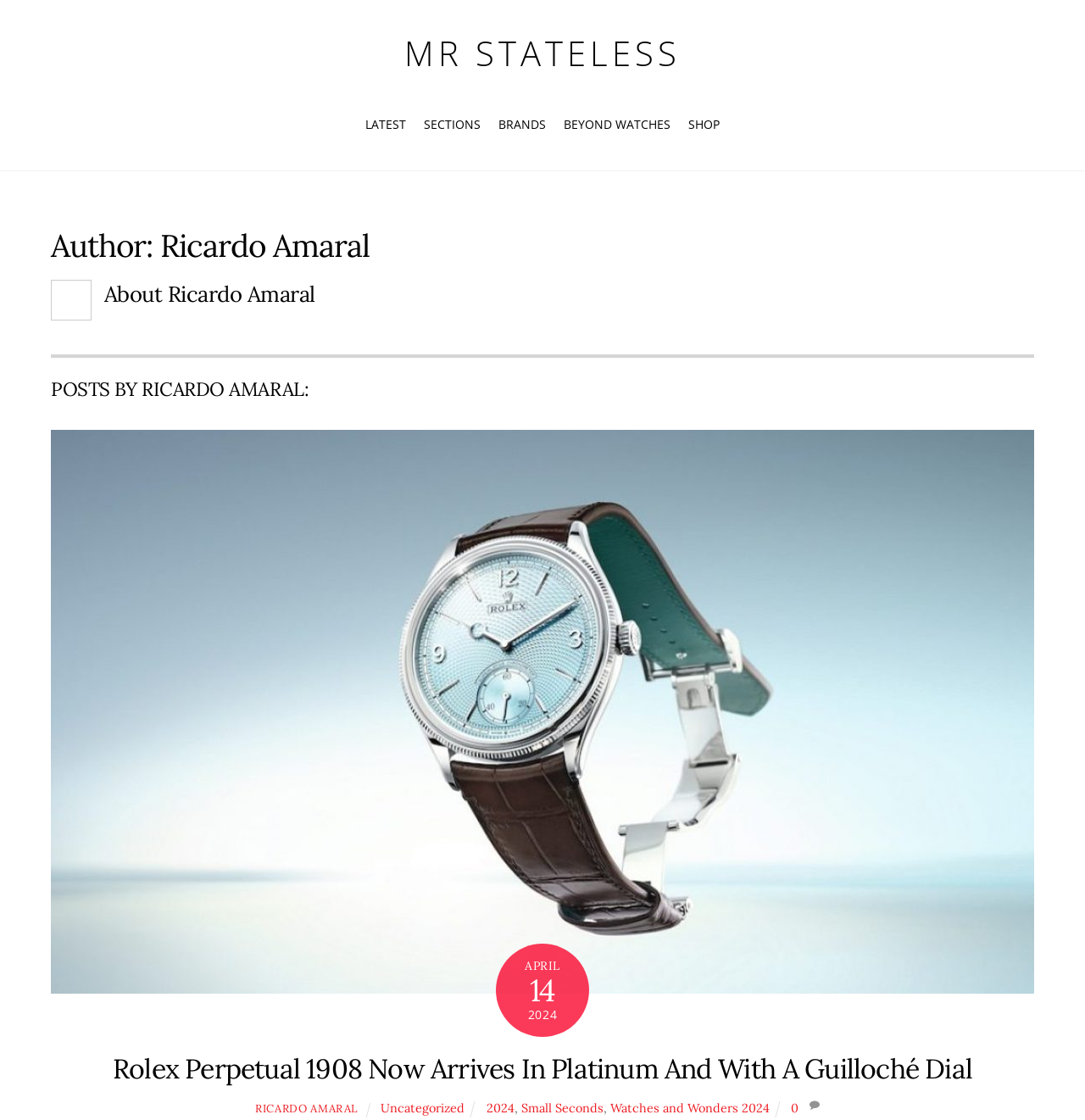For the following element description, predict the bounding box coordinates in the format (top-left x, top-left y, bottom-right x, bottom-right y). All values should be floating point numbers between 0 and 1. Description: Watches and Wonders 2024

[0.562, 0.983, 0.709, 0.996]